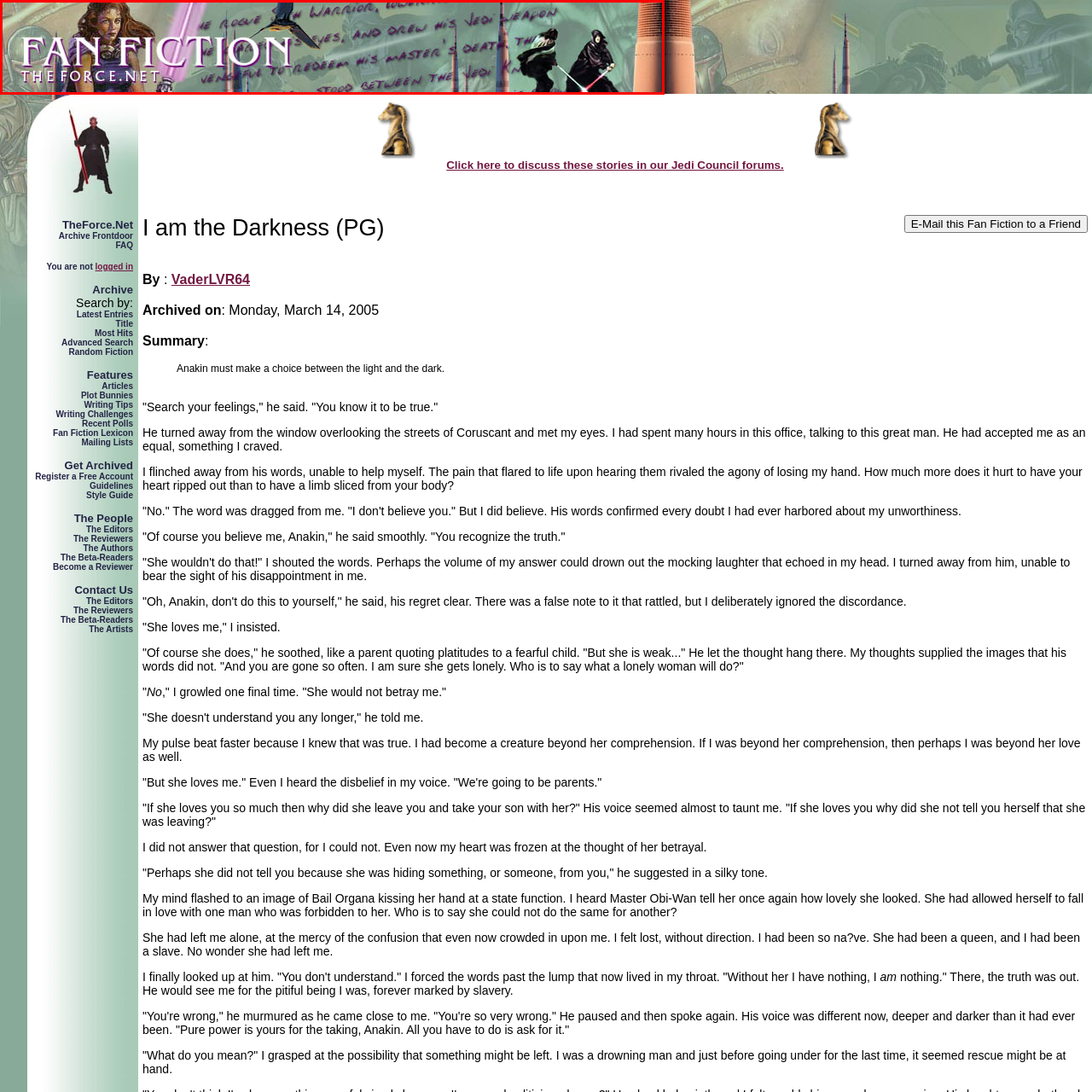Refer to the image area inside the black border, What is the background of the banner composed of? 
Respond concisely with a single word or phrase.

Colors and abstract elements